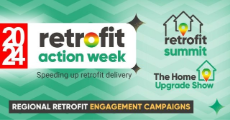Provide a thorough description of the image presented.

The image showcases promotional material for "Retrofit Action Week 2024," highlighting its theme of "Speeding up retrofit delivery." Central to the design is the bold text "retrofit action week," set against a vibrant backdrop. The image features two key events: the "retrofit summit" and "The Home Upgrade Show," both of which emphasize regional engagement in retrofit campaigns. Decorative elements, including stylized icons representing sustainable housing, complement the informative text, creating an engaging visual aimed at promoting awareness and participation in sustainability initiatives.